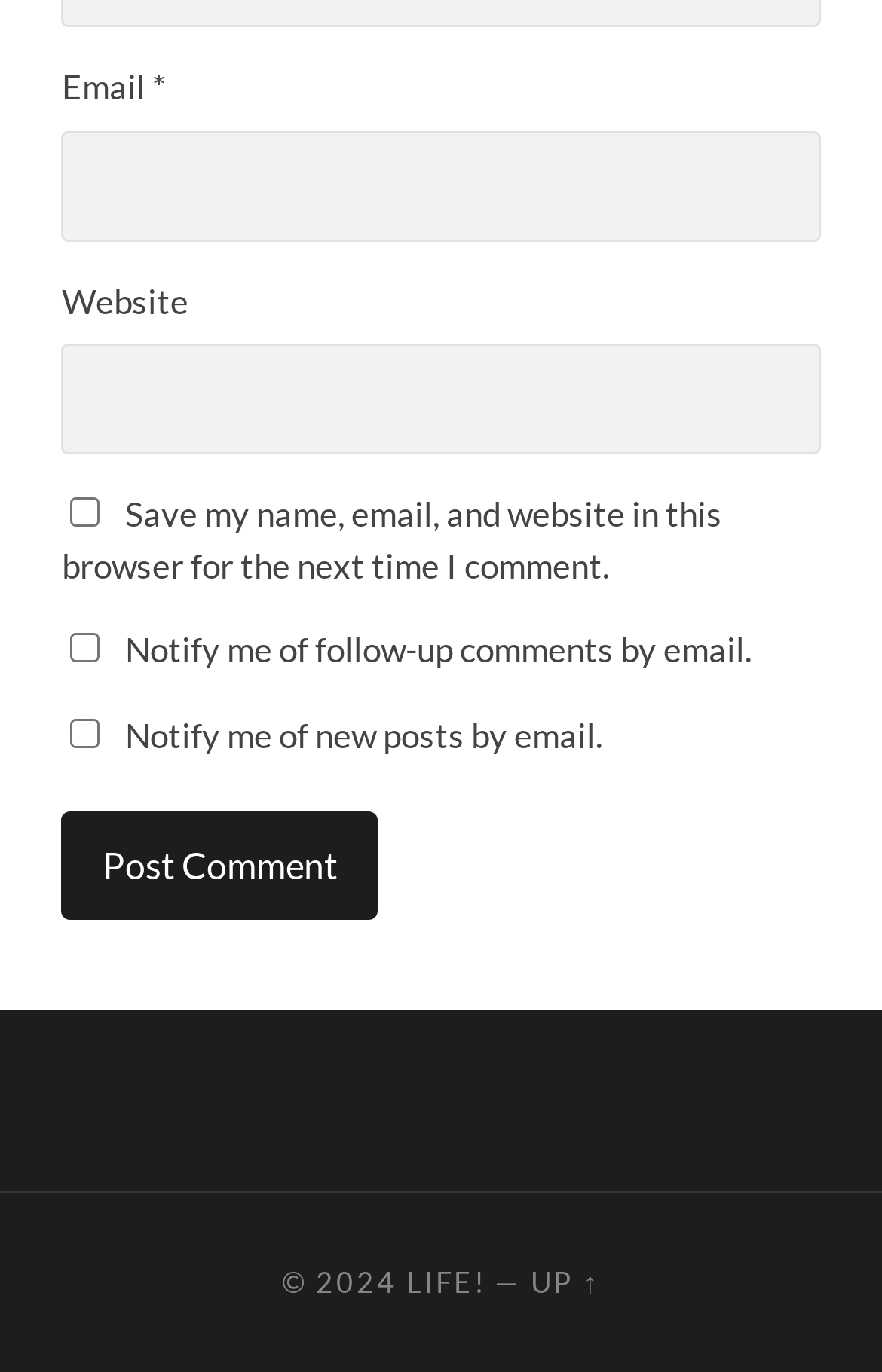Please answer the following query using a single word or phrase: 
How many checkboxes are available in the comment form?

Three